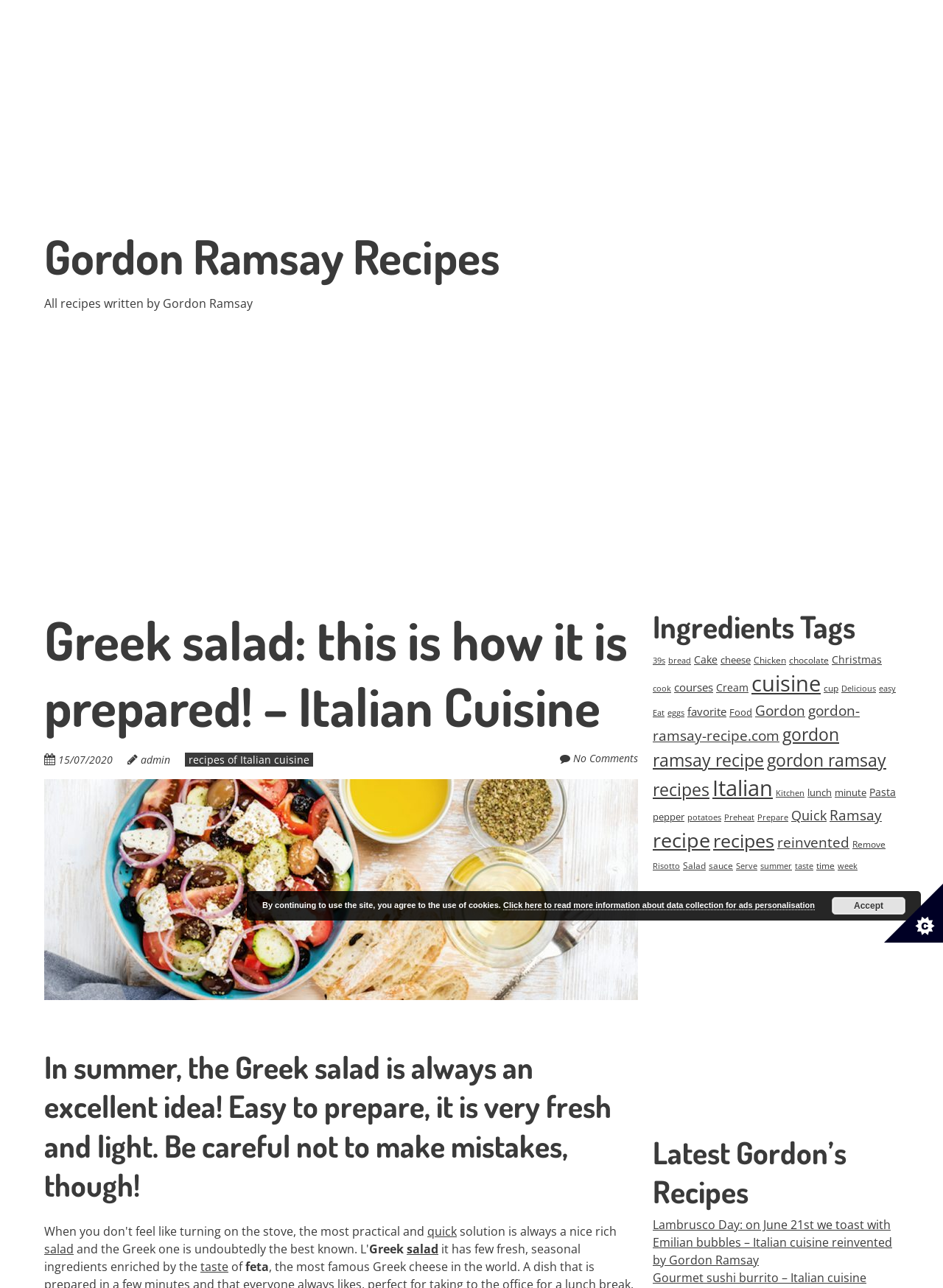Show the bounding box coordinates of the region that should be clicked to follow the instruction: "Browse recipes tagged with 'Italian'."

[0.755, 0.601, 0.82, 0.623]